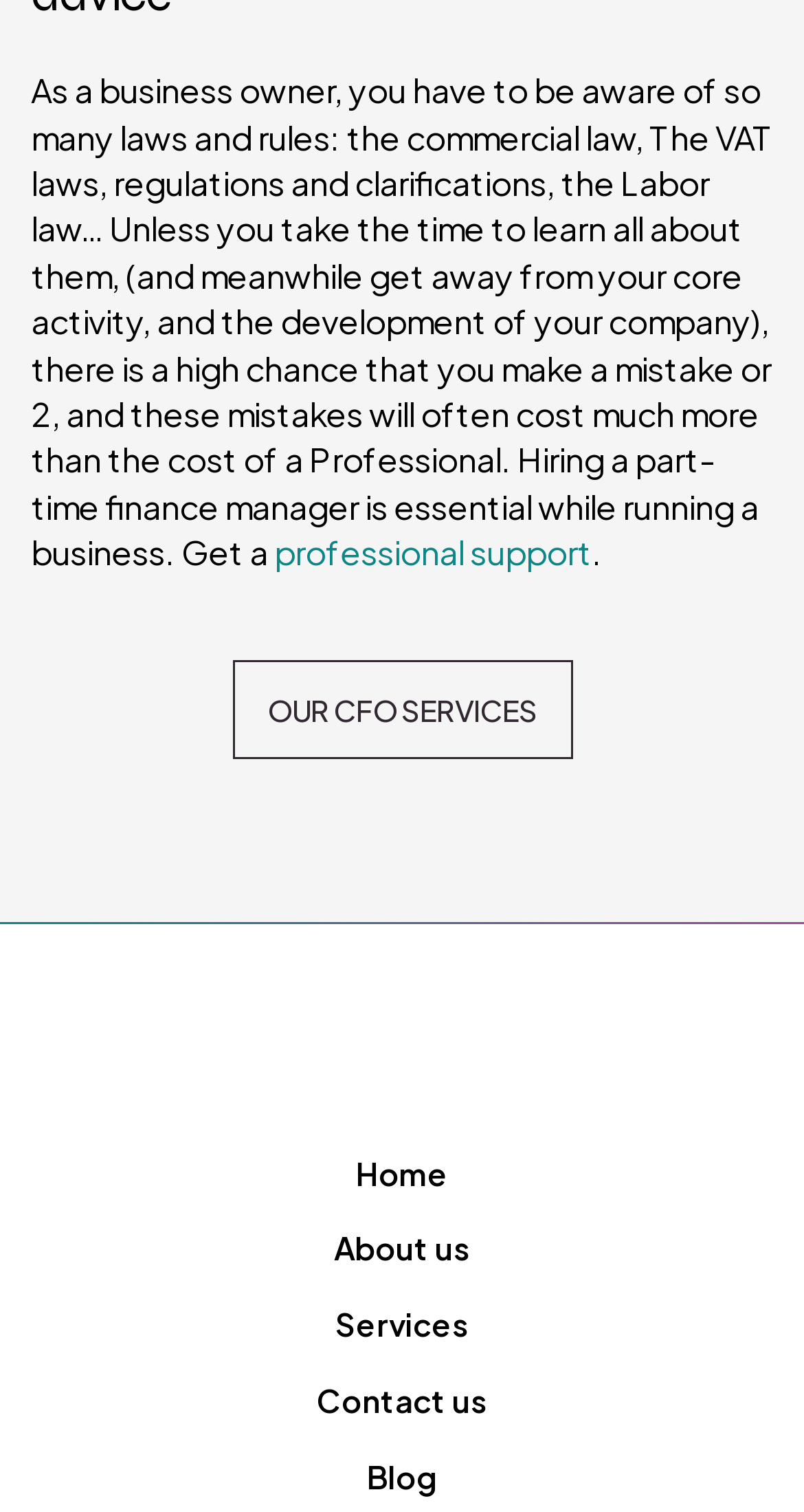Extract the bounding box for the UI element that matches this description: "Our CFO Services".

[0.288, 0.436, 0.712, 0.501]